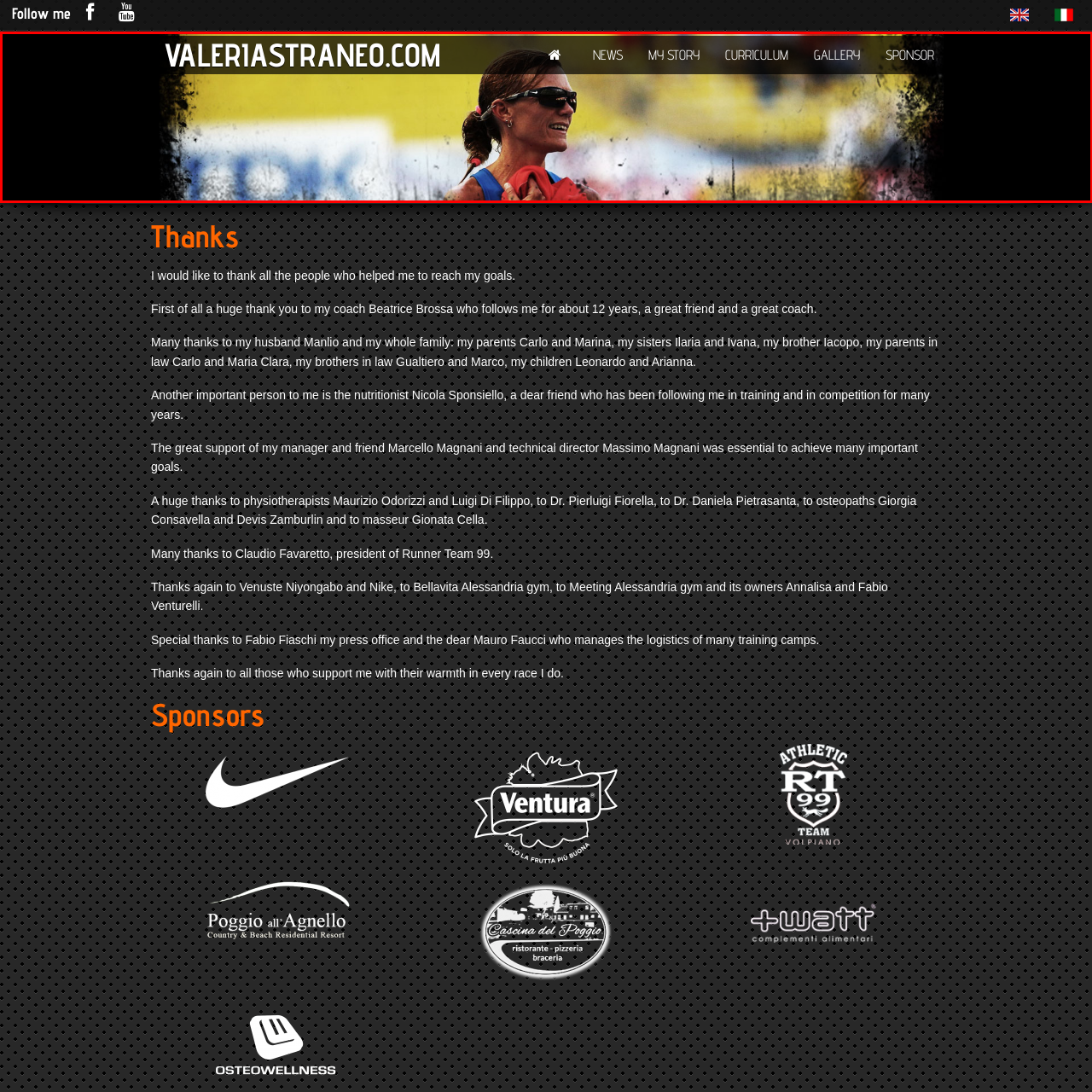Study the image inside the red outline, What is the dominant color scheme of the backdrop? 
Respond with a brief word or phrase.

Vibrant colors